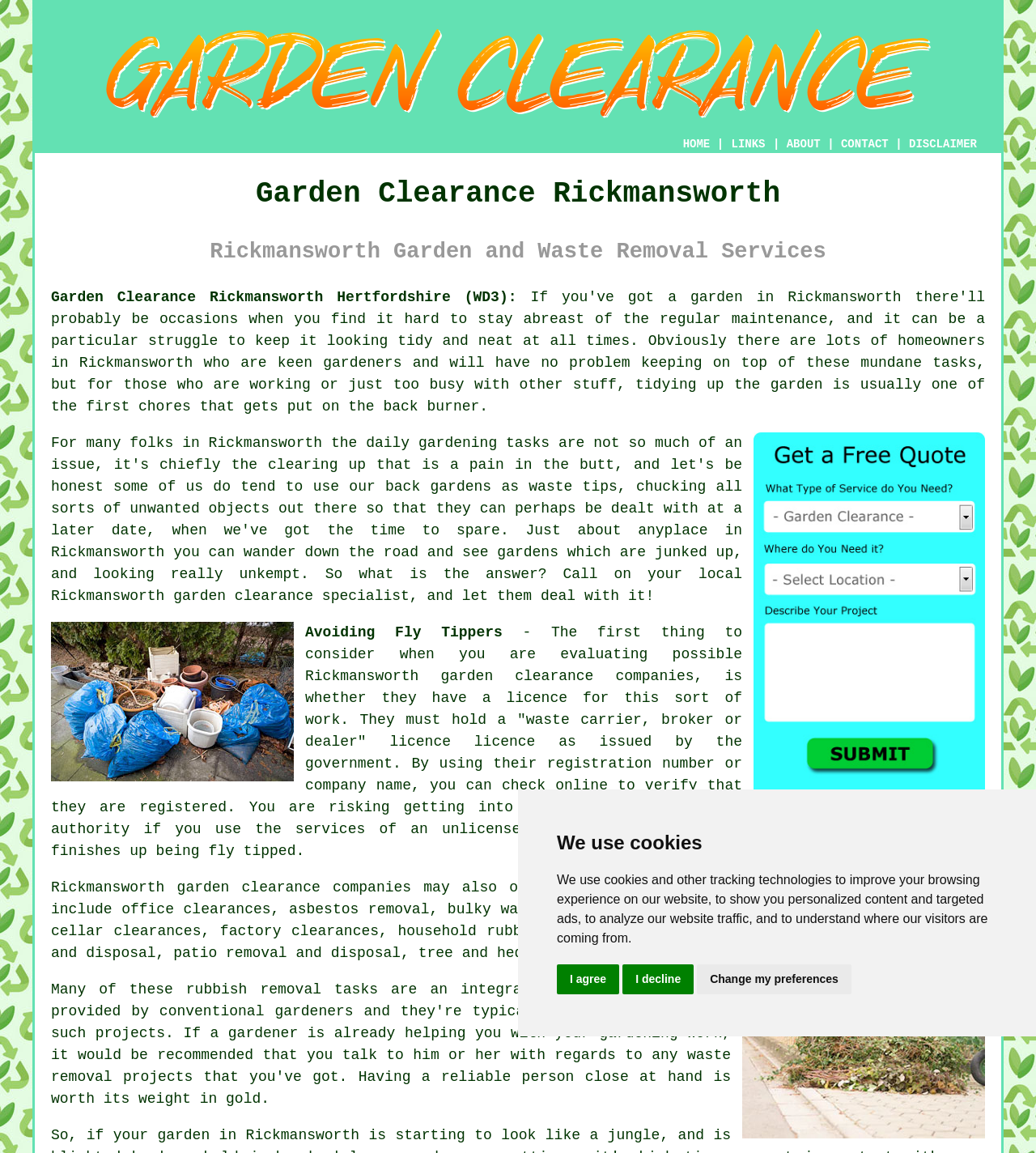Craft a detailed narrative of the webpage's structure and content.

This webpage is about garden clearance services in Rickmansworth, Hertfordshire. At the top, there is a dialog box with a message about using cookies and tracking technologies, accompanied by three buttons: "I agree", "I decline", and "Change my preferences". Below this, there is a large image related to garden clearance, taking up most of the top section of the page.

The navigation menu is located below the image, with links to "HOME", "ABOUT", "CONTACT", and "DISCLAIMER". The main content of the page starts with two headings: "Garden Clearance Rickmansworth" and "Rickmansworth Garden and Waste Removal Services". 

There is a link to "Garden Clearance Rickmansworth Hertfordshire (WD3)" followed by a paragraph of text discussing the importance of choosing a licensed garden clearance company to avoid fly-tipping. The text is interspersed with links to related terms like "garden", "licence", and "fly tipped". 

On the right side of the page, there is an image related to free garden clearance quotes, and below it, another image related to garden waste removal. The rest of the page continues with text discussing the services offered by garden clearance companies, including office clearances, asbestos removal, and household rubbish removal, among others. There are also links to related terms like "gardeners" and "gardening". The page ends with a mention of waste removal and a link to the term.